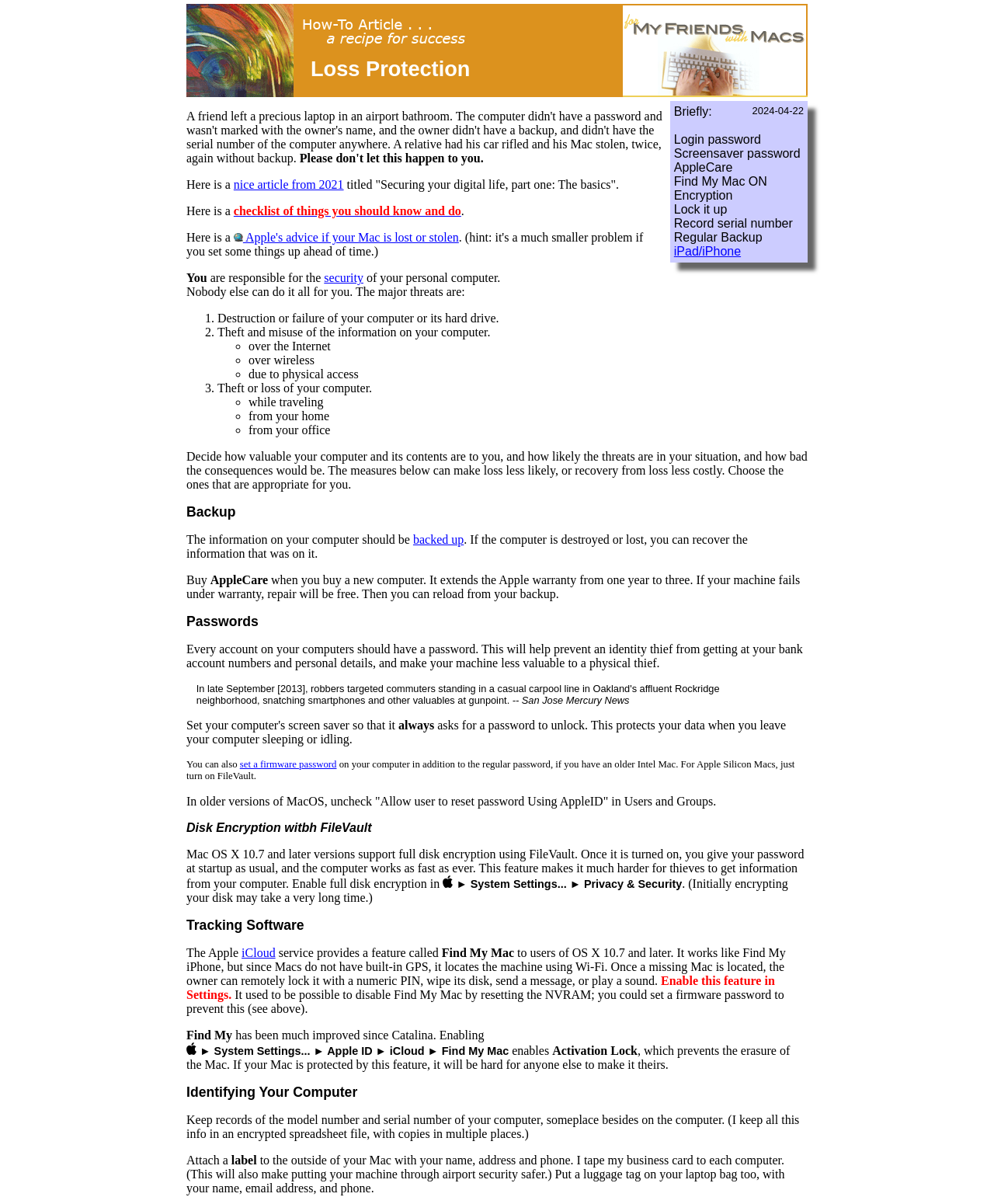What is the date mentioned at the top of the page?
Could you please answer the question thoroughly and with as much detail as possible?

The date is mentioned at the top of the page, which is a static text element with the bounding box coordinates [0.757, 0.087, 0.809, 0.097].